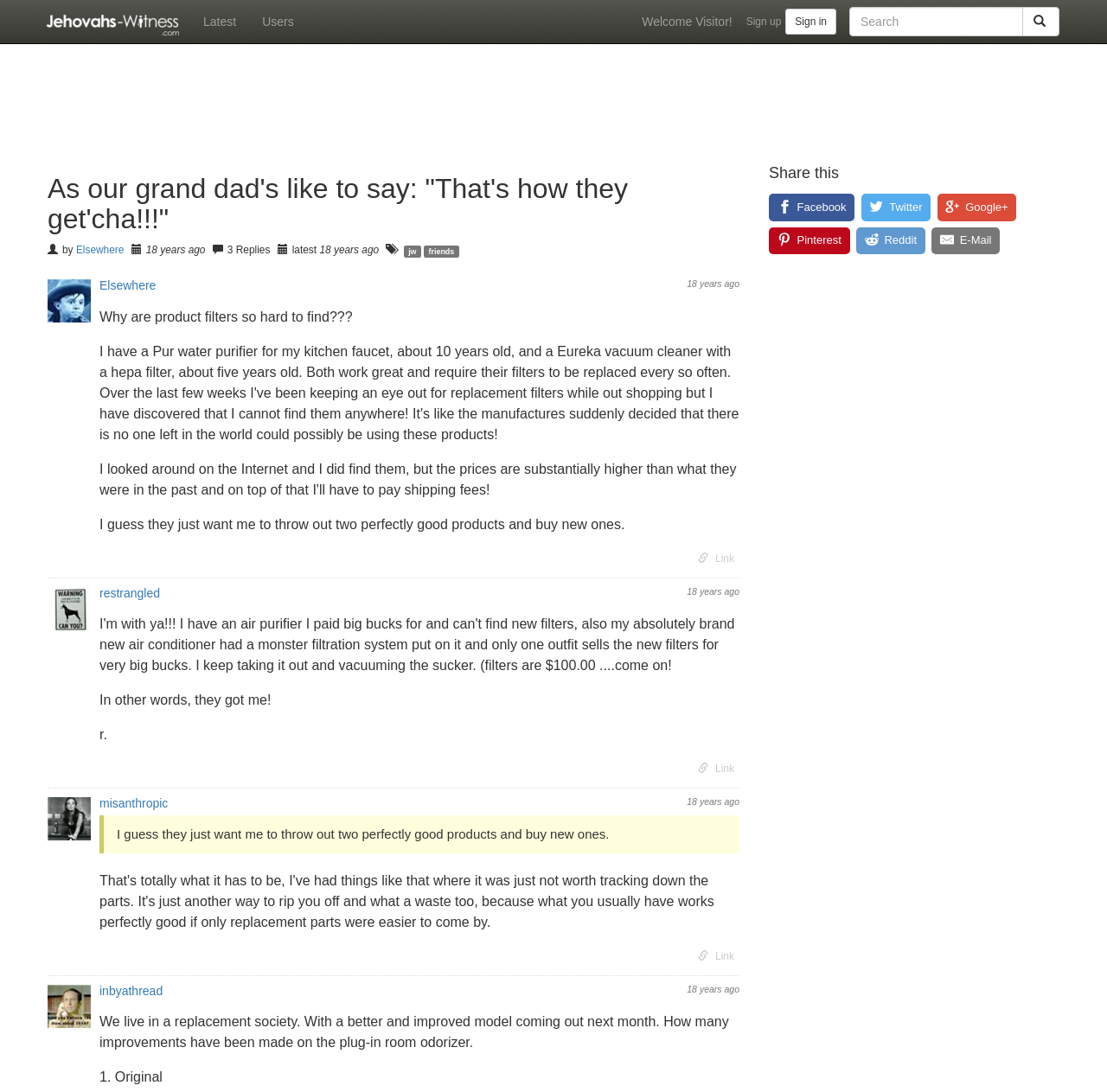Create a detailed description of the webpage's content and layout.

This webpage appears to be a discussion forum, specifically a Jehovah's Witness community forum. At the top, there is a heading that reads "As our grand dad's like to say: 'That's how they get'cha!!!'" followed by a link to the forum's main page and several hidden links to sections like "Latest" and "Users". 

To the right of the heading, there is a search box and a button with a magnifying glass icon. Below the heading, there are several posts or threads, each with a title, a link to the original poster's profile, a timestamp, and a reply count. The posts are arranged in a vertical list, with the most recent posts at the top.

Each post has a heading with the title of the post, followed by a block of text containing the post's content. Some posts have links to external websites or images. There are also timestamps and links to the original posters' profiles.

The webpage also has a section for sharing the content on social media platforms like Facebook, Twitter, Google+, Pinterest, Reddit, and E-Mail.

The posts themselves appear to be discussing various topics, including product filters, replacement societies, and personal experiences. One post mentions having a PUR water purifier and a Eureka vacuum cleaner with a HEPA filter, and how it's hard to find product filters. Another post talks about how companies want people to throw out old products and buy new ones.